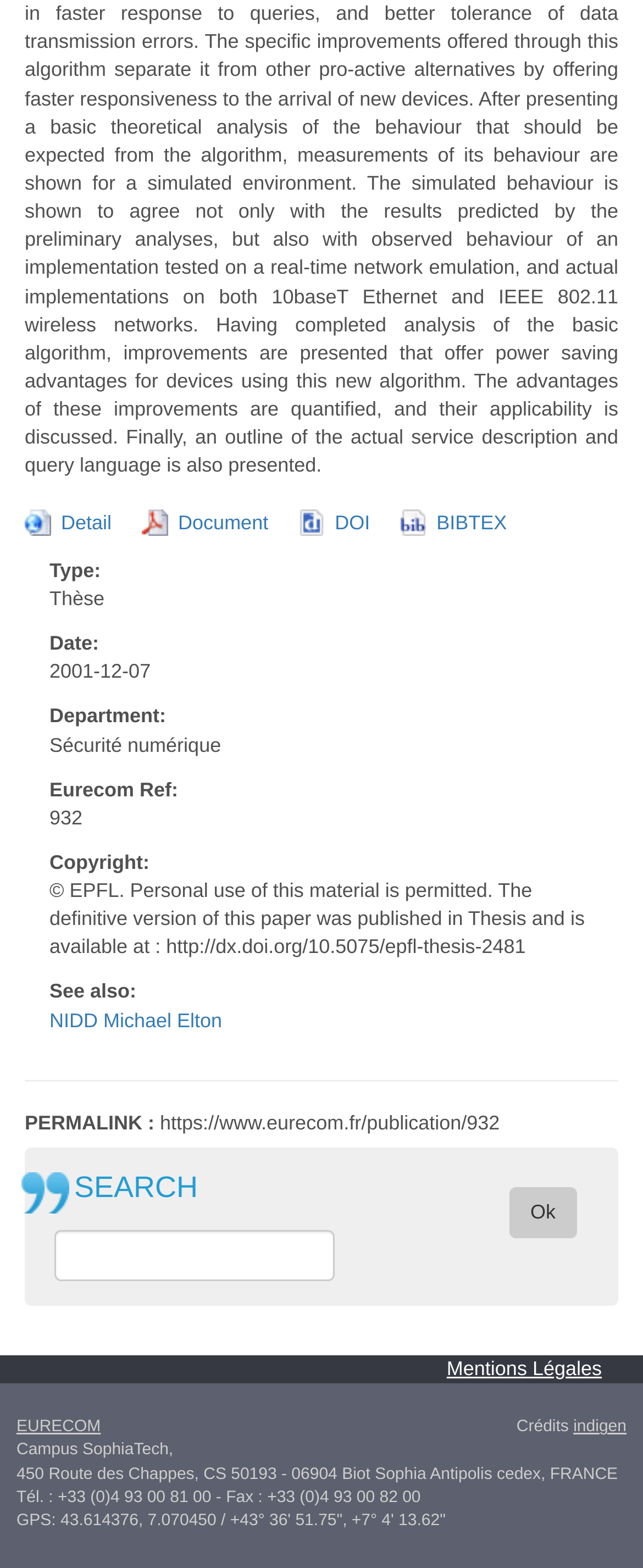Identify the bounding box coordinates of the section that should be clicked to achieve the task described: "Click on the 'Detail' link".

[0.095, 0.326, 0.174, 0.34]